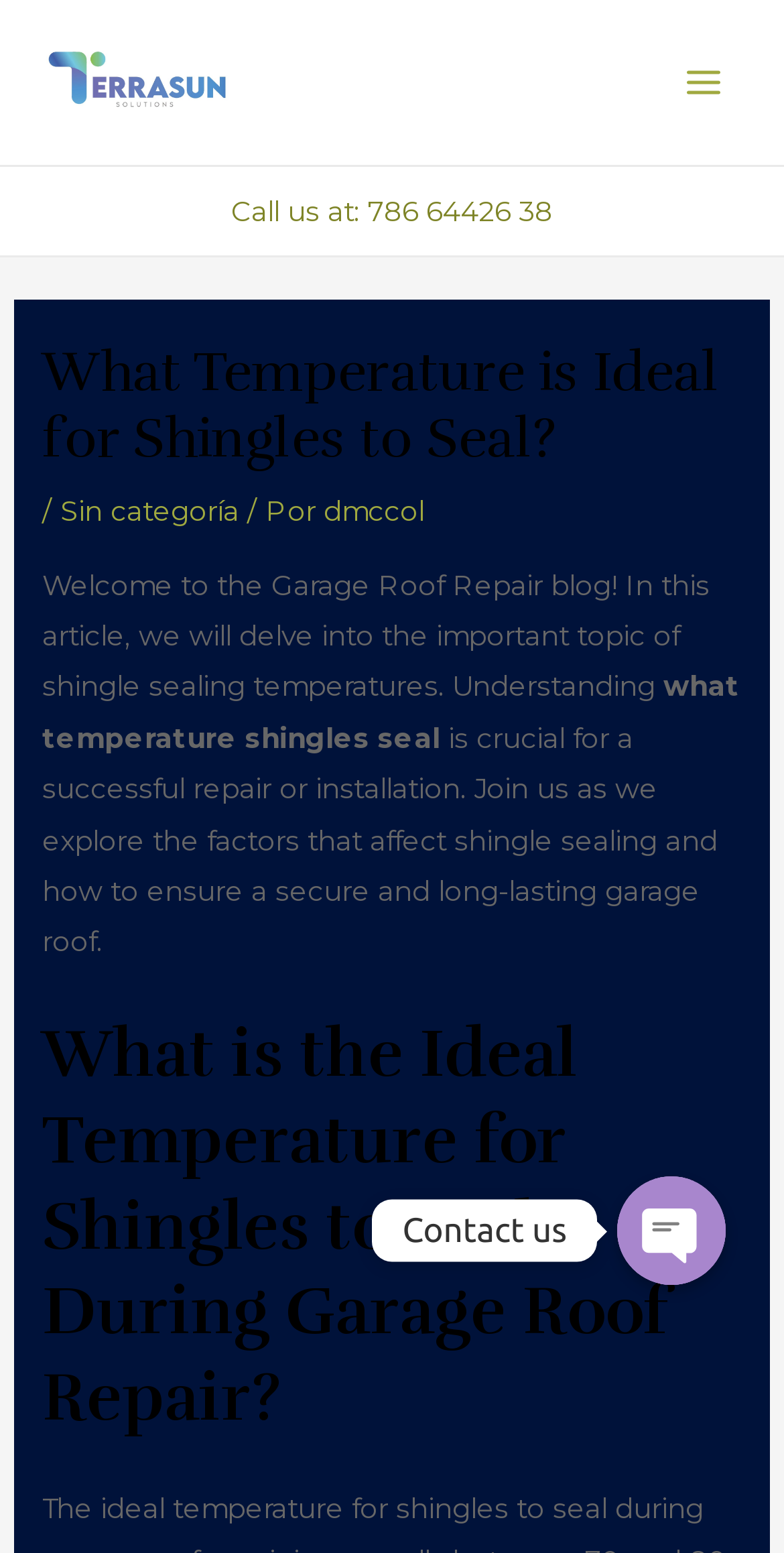What is the name of the blog?
Use the screenshot to answer the question with a single word or phrase.

Garage Roof Repair blog